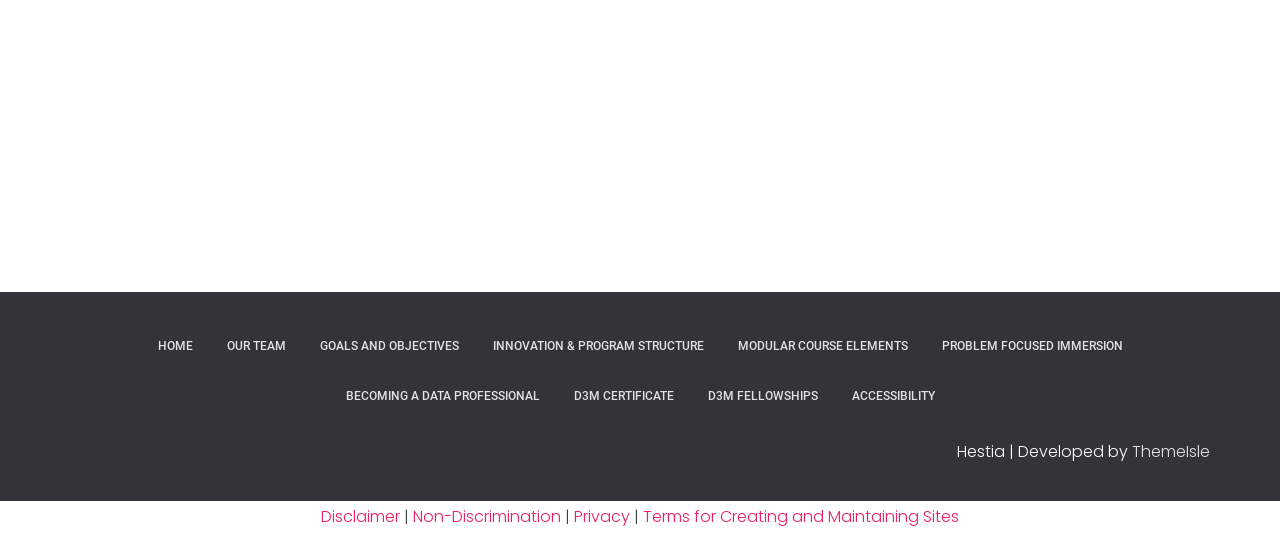How many main navigation links are there?
Refer to the screenshot and deliver a thorough answer to the question presented.

I counted the number of links in the main navigation section, which are 'HOME', 'OUR TEAM', 'GOALS AND OBJECTIVES', 'INNOVATION & PROGRAM STRUCTURE', 'MODULAR COURSE ELEMENTS', 'PROBLEM FOCUSED IMMERSION', and 'BECOMING A DATA PROFESSIONAL'.